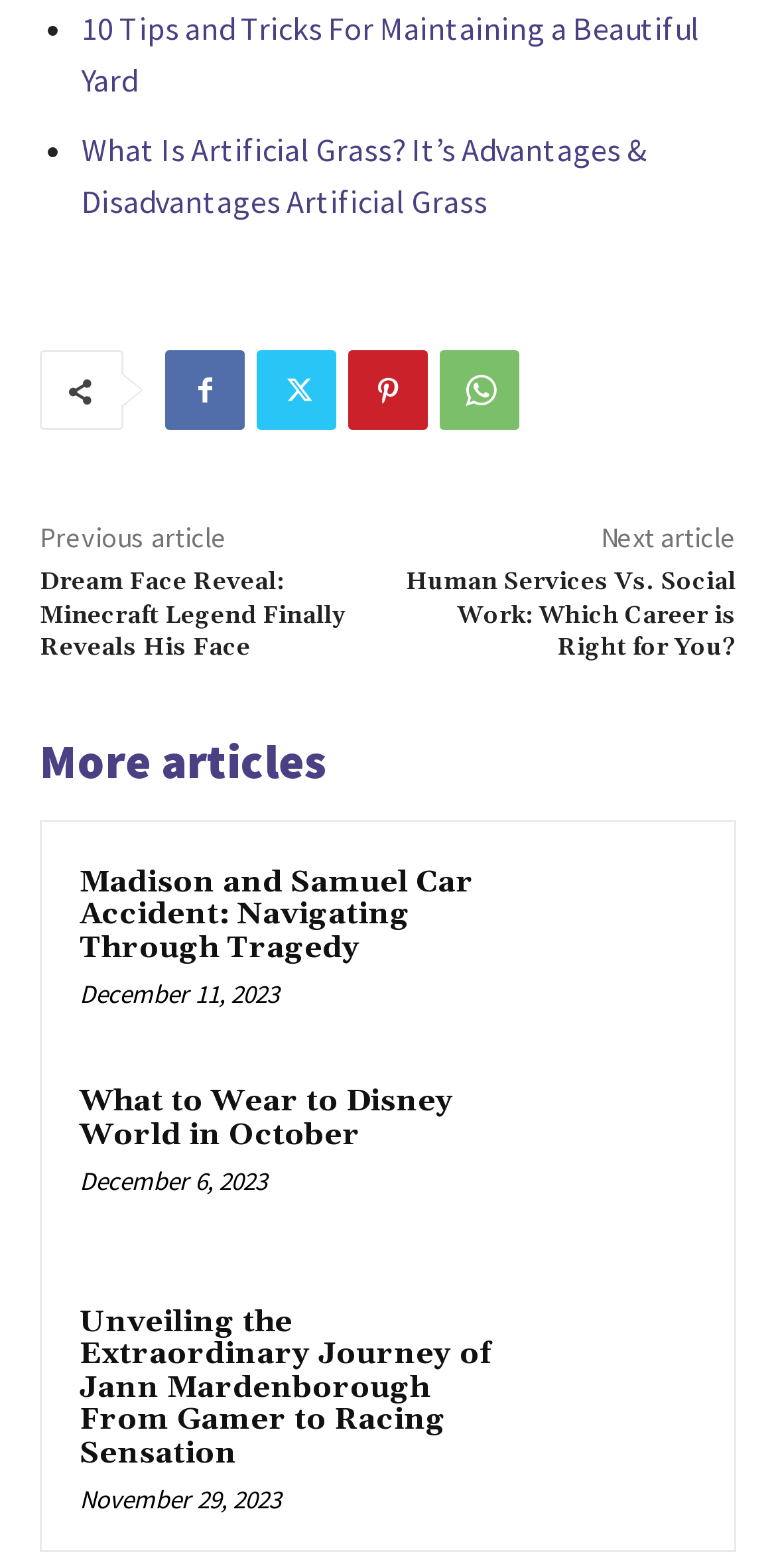Find the bounding box coordinates of the element to click in order to complete the given instruction: "Click on the link to learn what to wear to Disney World in October."

[0.691, 0.688, 0.897, 0.79]